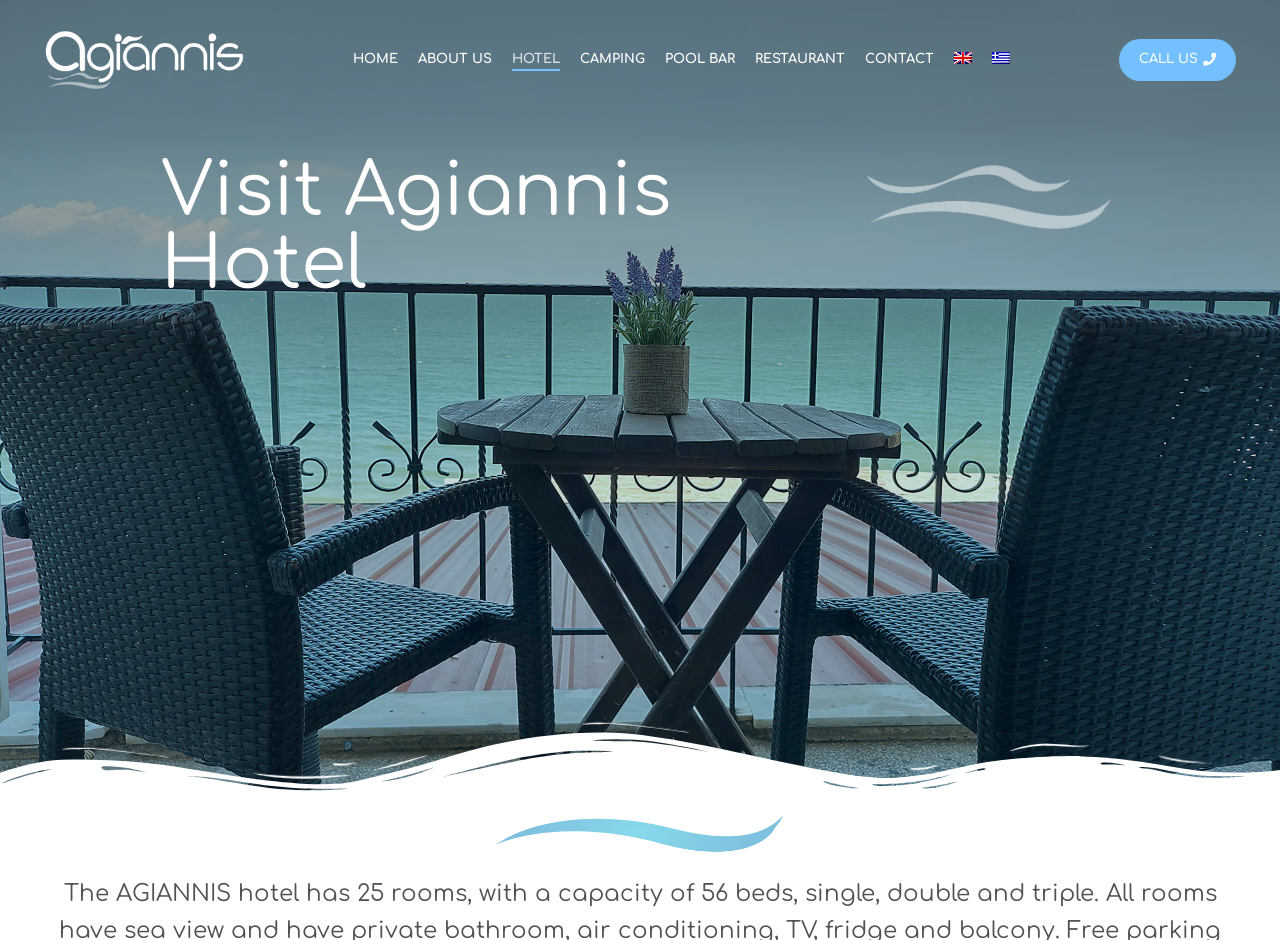Write an exhaustive caption that covers the webpage's main aspects.

The webpage is about Agiannis Hotel, with a prominent heading "Visit Agiannis Hotel" located near the top center of the page. Below this heading, there is a main navigation menu that spans across the top of the page, containing 8 links: "HOME", "ABOUT US", "HOTEL", "CAMPING", "POOL BAR", "RESTAURANT", "CONTACT", and language options "English" and "Greek", each accompanied by a small flag icon.

On the top left, there is a small link with no text, and on the top right, there is a "CALL US" link with a phone icon. The page also has a brief description of the hotel, mentioning that it has 25 rooms with a capacity of 56 beds, offering single, double, and triple rooms, all with a sea view and private bathroom, air conditioning.